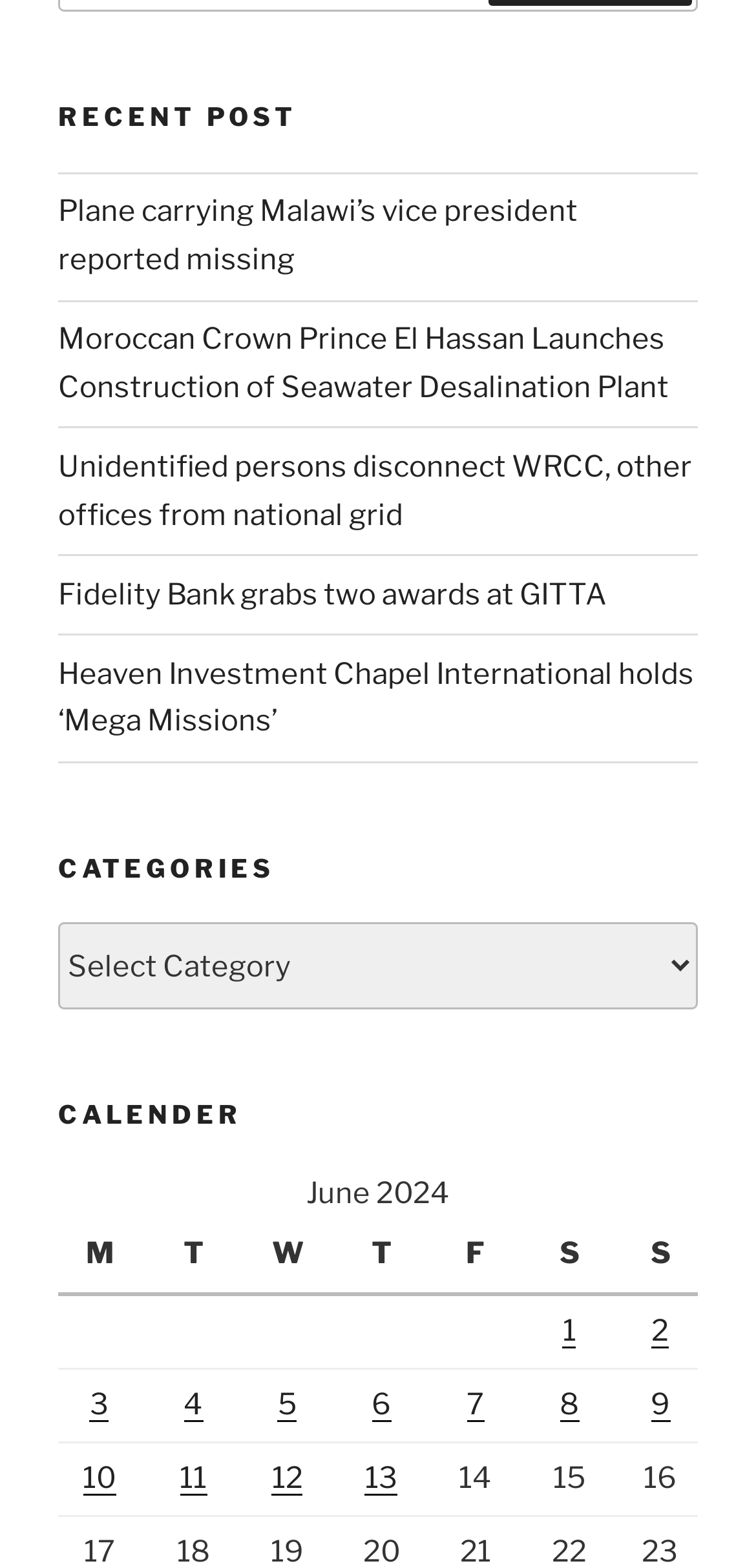Please find the bounding box coordinates of the element that needs to be clicked to perform the following instruction: "View posts published on June 1, 2024". The bounding box coordinates should be four float numbers between 0 and 1, represented as [left, top, right, bottom].

[0.744, 0.838, 0.762, 0.861]